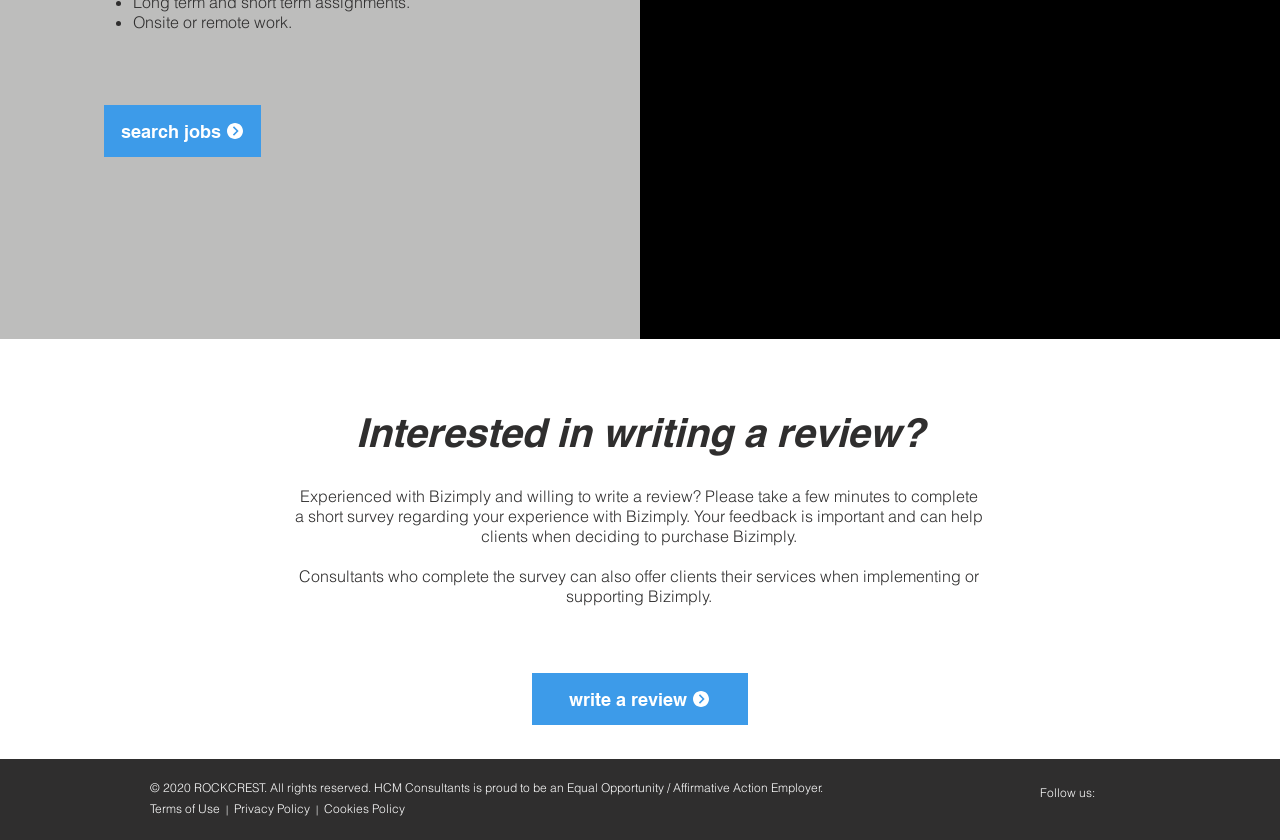What type of employer is HCM Consultants?
Examine the image and provide an in-depth answer to the question.

HCM Consultants is an Equal Opportunity / Affirmative Action Employer because the text 'HCM Consultants is proud to be an Equal Opportunity / Affirmative Action Employer' is located at the bottom of the webpage, indicating the company's employment policies.